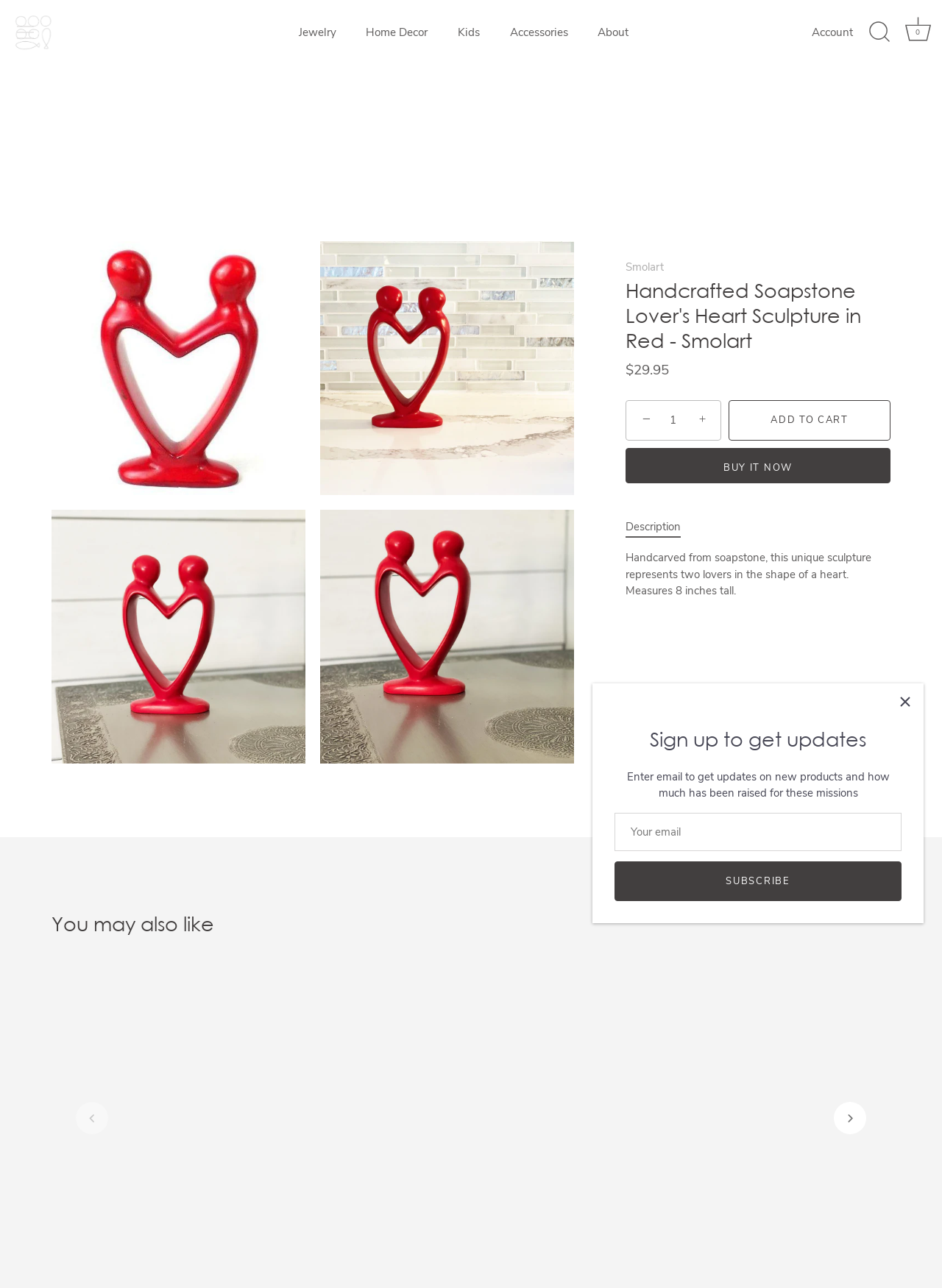Locate the coordinates of the bounding box for the clickable region that fulfills this instruction: "View product description".

[0.664, 0.427, 0.945, 0.465]